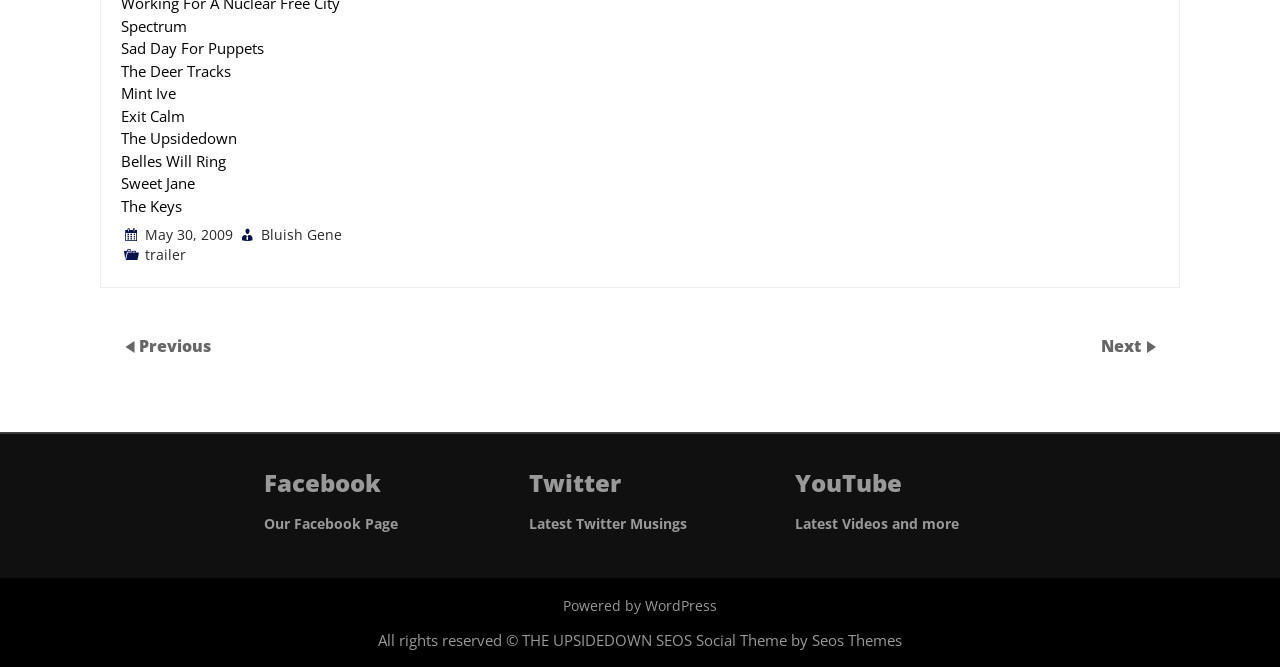Pinpoint the bounding box coordinates of the element that must be clicked to accomplish the following instruction: "Check Latest Twitter Musings". The coordinates should be in the format of four float numbers between 0 and 1, i.e., [left, top, right, bottom].

[0.414, 0.771, 0.537, 0.8]